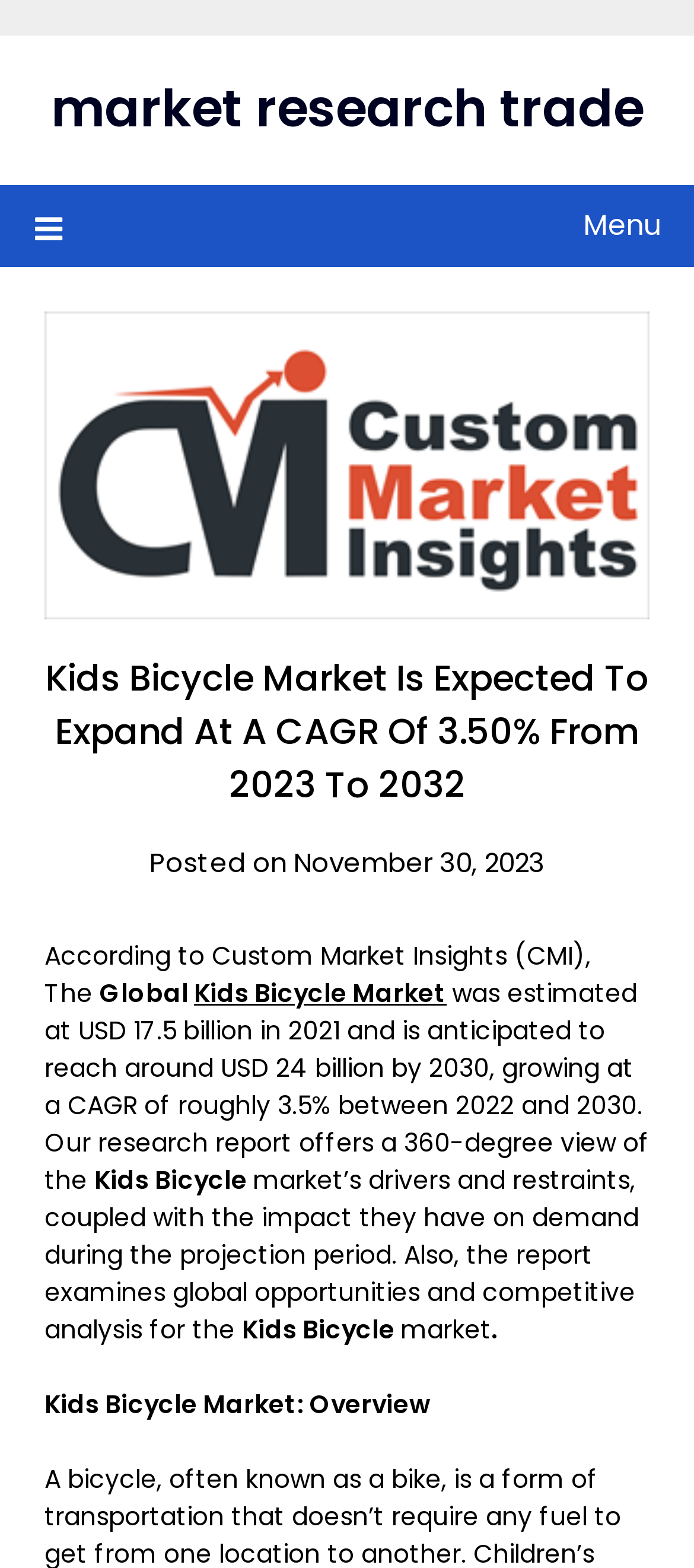Carefully observe the image and respond to the question with a detailed answer:
What is the expected CAGR of the Kids Bicycle Market?

The answer can be found in the heading 'Kids Bicycle Market Is Expected To Expand At A CAGR Of 3.50% From 2023 To 2032' which indicates the expected Compound Annual Growth Rate of the Kids Bicycle Market.